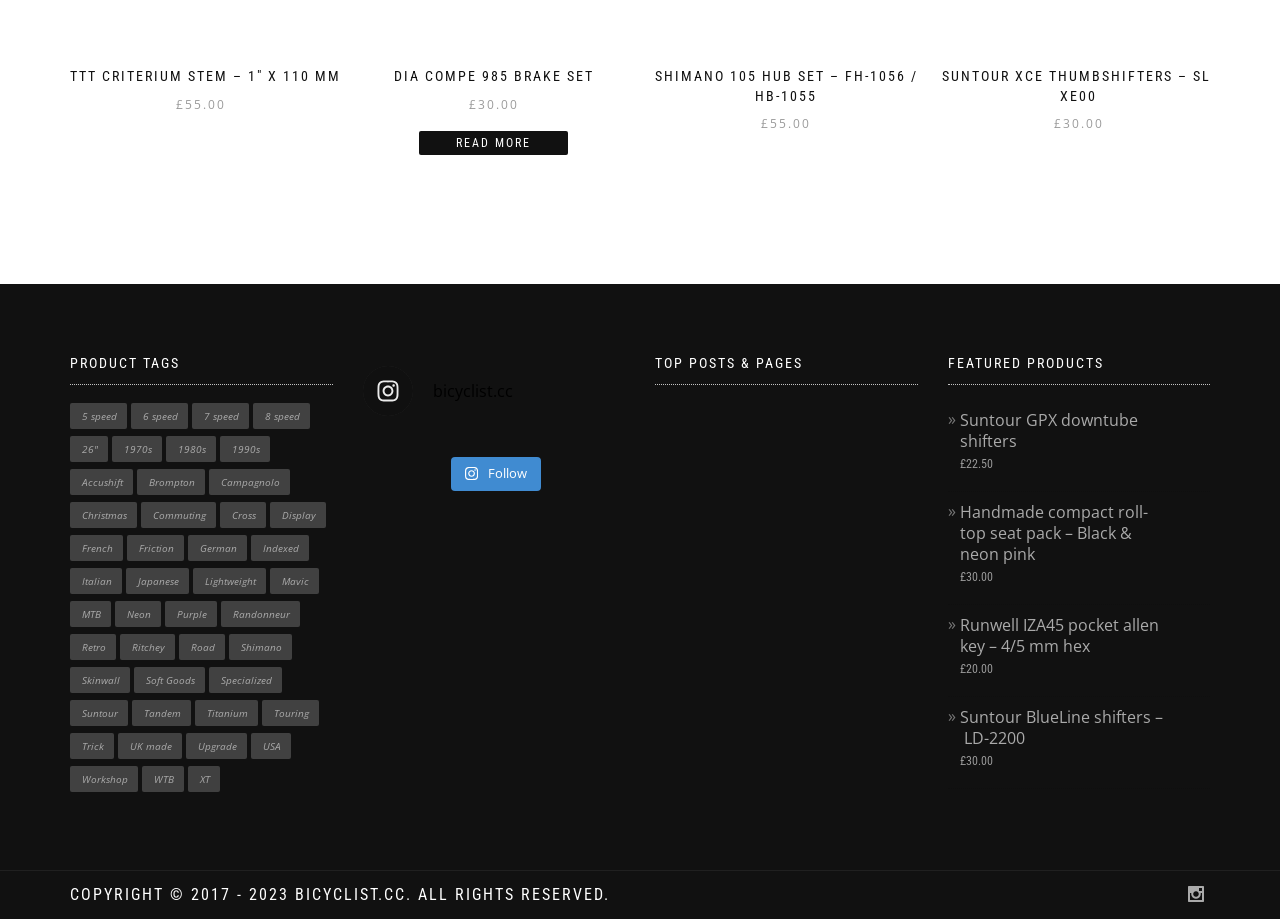Please identify the bounding box coordinates of the element I need to click to follow this instruction: "Click on 'Dia Compe 985 brake set' to read more".

[0.328, 0.143, 0.444, 0.169]